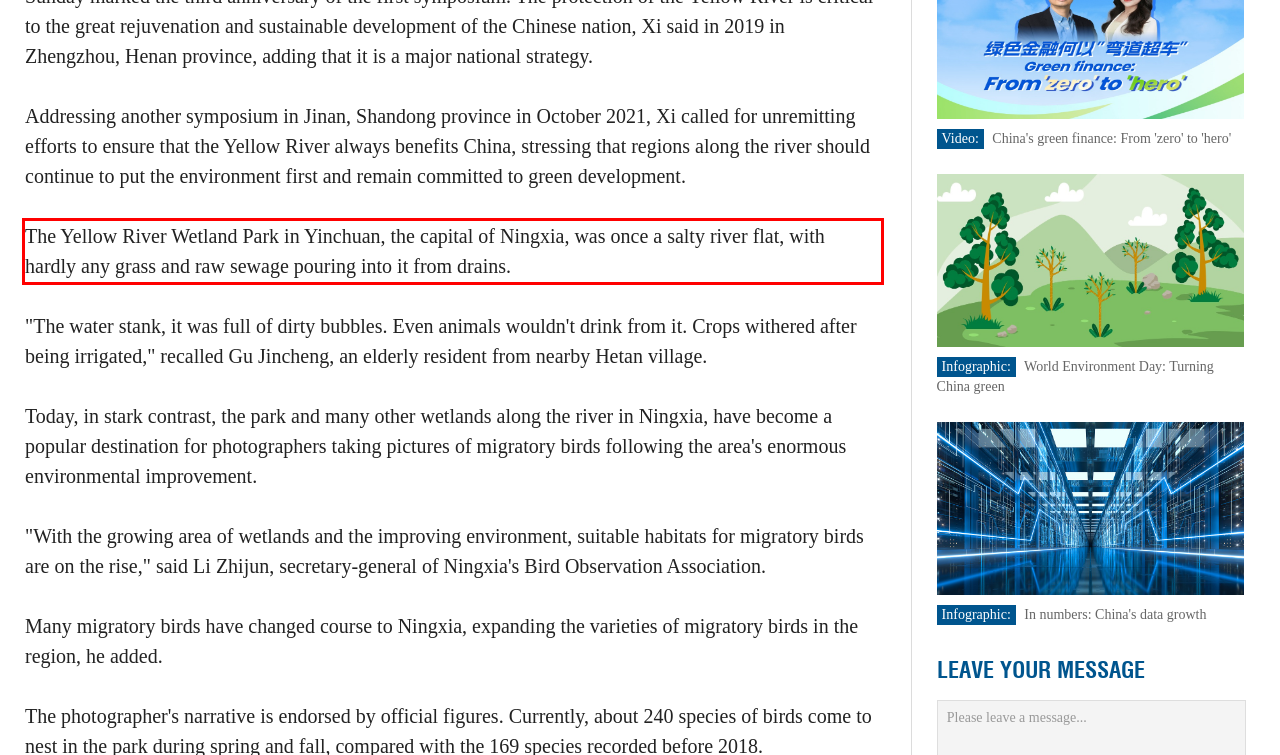You are provided with a webpage screenshot that includes a red rectangle bounding box. Extract the text content from within the bounding box using OCR.

The Yellow River Wetland Park in Yinchuan, the capital of Ningxia, was once a salty river flat, with hardly any grass and raw sewage pouring into it from drains.